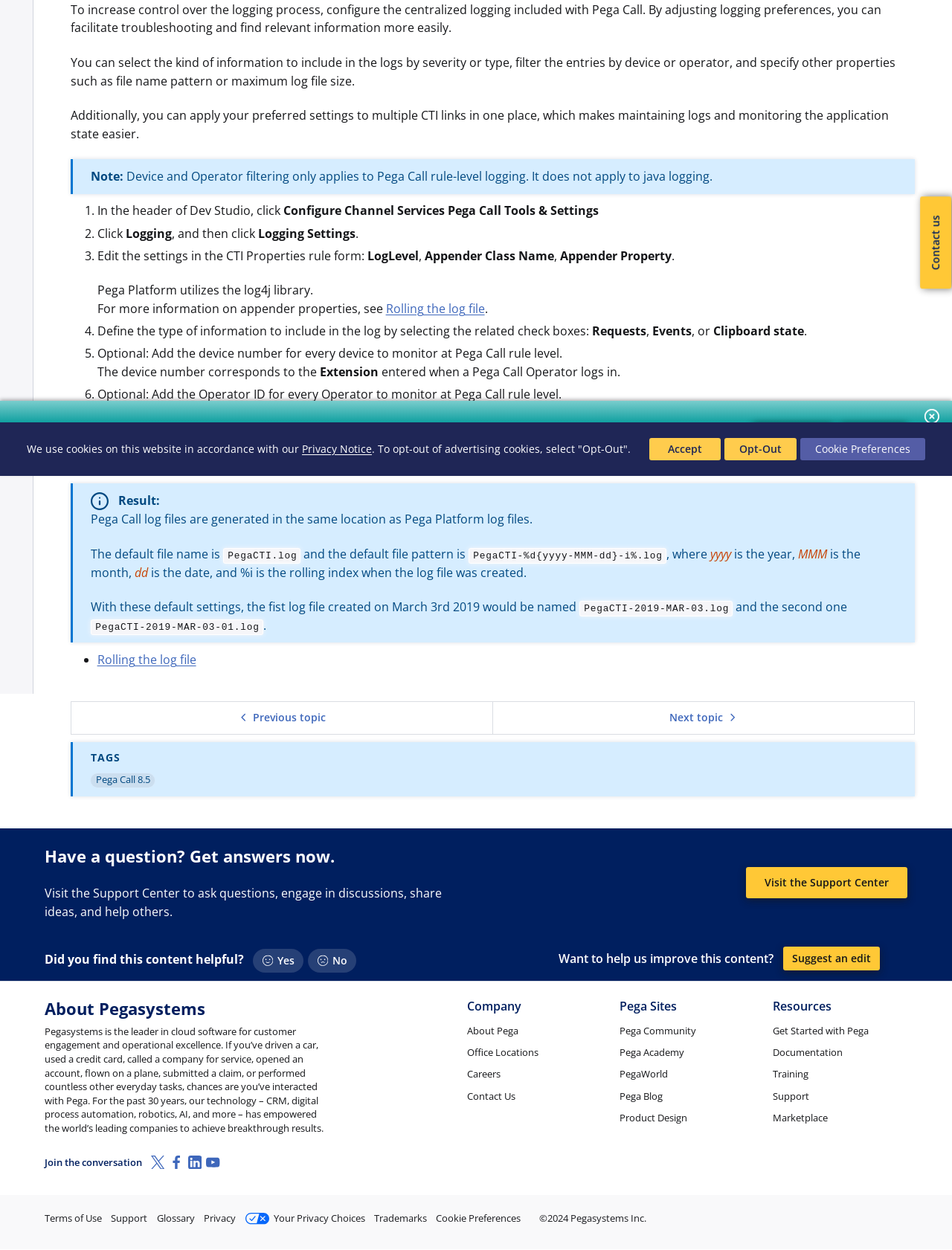Using the element description: "Get Started with Pega", determine the bounding box coordinates for the specified UI element. The coordinates should be four float numbers between 0 and 1, [left, top, right, bottom].

[0.812, 0.819, 0.917, 0.83]